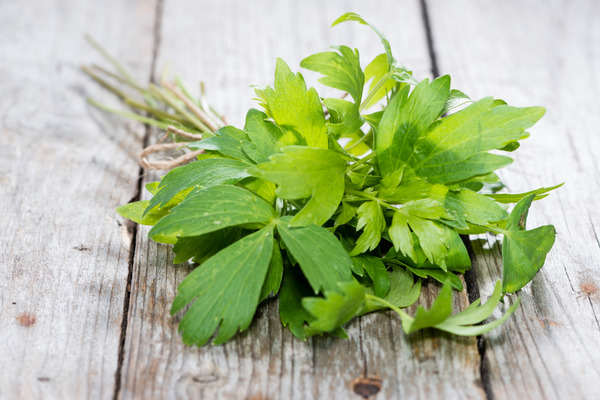Present a detailed portrayal of the image.

This image showcases a freshly harvested bunch of lovage, a vibrant green herb known for its culinary and medicinal uses. The plant features tall, celery-like stalks and large, fragrant leaves, which display a rich green hue on top and a lighter yellow-green shade underneath. The bunch is tied together, resting on a rustic wooden surface that adds a natural touch to the presentation. Lovage is often overlooked in gardens, yet its versatility makes it a valuable addition, enhancing dishes with its strong, celery-like flavor and attracting beneficial insects to the garden environment.